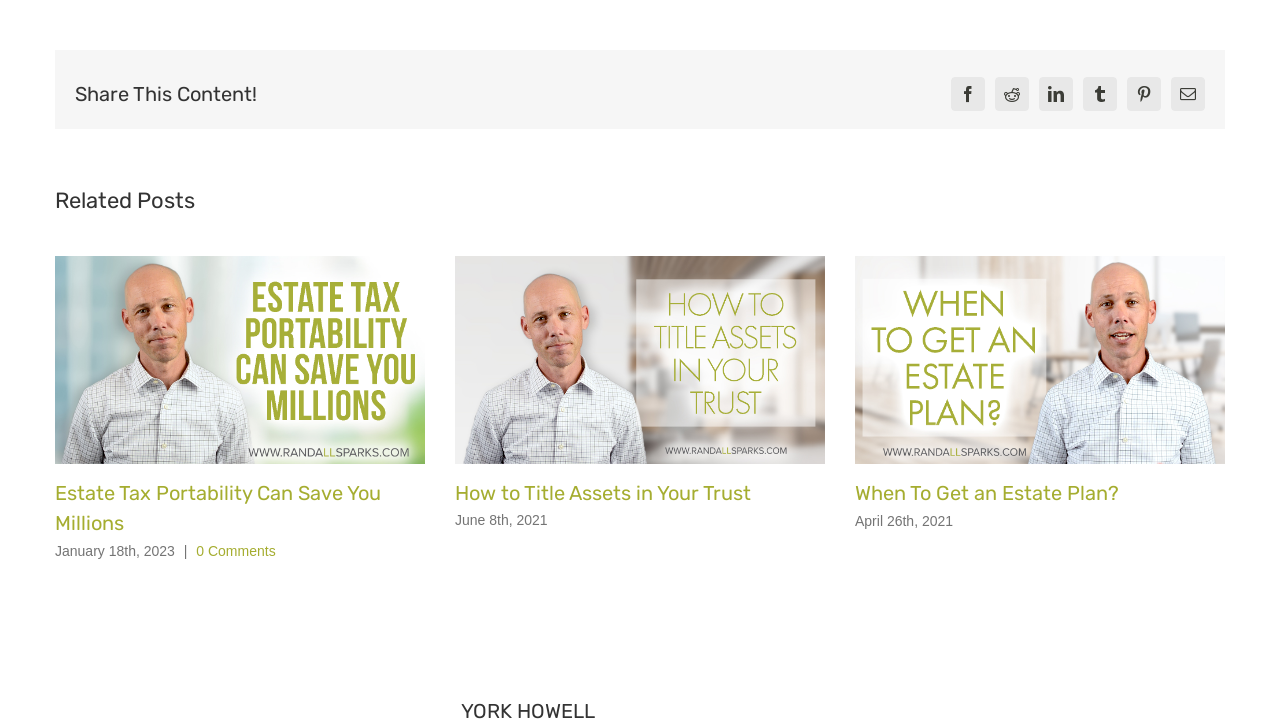Pinpoint the bounding box coordinates of the element you need to click to execute the following instruction: "Share on Facebook". The bounding box should be represented by four float numbers between 0 and 1, in the format [left, top, right, bottom].

[0.743, 0.106, 0.77, 0.153]